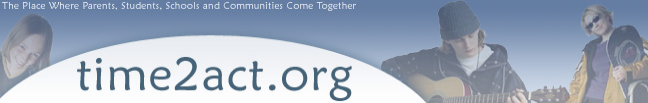Describe thoroughly the contents of the image.

The image features a visually appealing banner for the website time2act.org, designed to promote engagement among parents, students, schools, and communities. The background presents a soft blue gradient, enhancing its inviting atmosphere. In the foreground, the name "time2act.org" is prominently displayed in a bold, modern font, emphasizing the initiative's focus on proactive community involvement. Accompanying visual elements include images of young people, suggesting a connection to youth culture and collaboration. The tagline "The Place Where Parents, Students, Schools and Communities Come Together" reinforces the website's mission of fostering partnerships and collective action for positive change in educational environments.